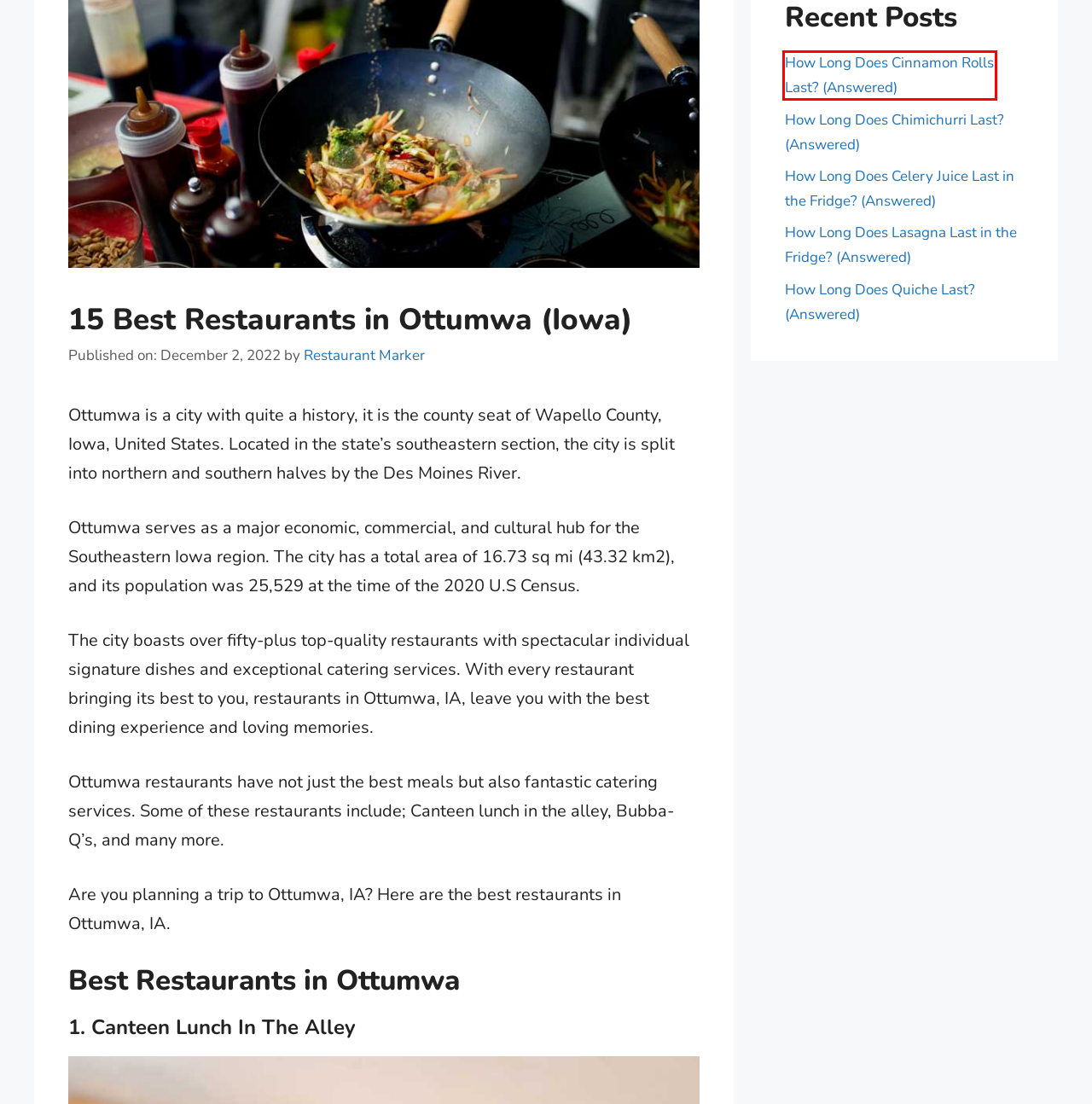You have received a screenshot of a webpage with a red bounding box indicating a UI element. Please determine the most fitting webpage description that matches the new webpage after clicking on the indicated element. The choices are:
A. How Long Does Cinnamon Rolls Last? (Answered) - Restaurants Marker
B. How Long Does Celery Juice Last in the Fridge? (Answered) - Restaurants Marker
C. 15 Best Restaurants in Armonk (NY) - Restaurants Marker
D. How Long Does Quiche Last? (Answered) - Restaurants Marker
E. How Long Does Lasagna Last in the Fridge? (Answered) - Restaurants Marker
F. 15 Best Restaurants in Saranac Lake (NY) - Restaurants Marker
G. How Long Does Chimichurri Last? (Answered) - Restaurants Marker
H. 15 Best Restaurants in Commack (NY) - Restaurants Marker

A